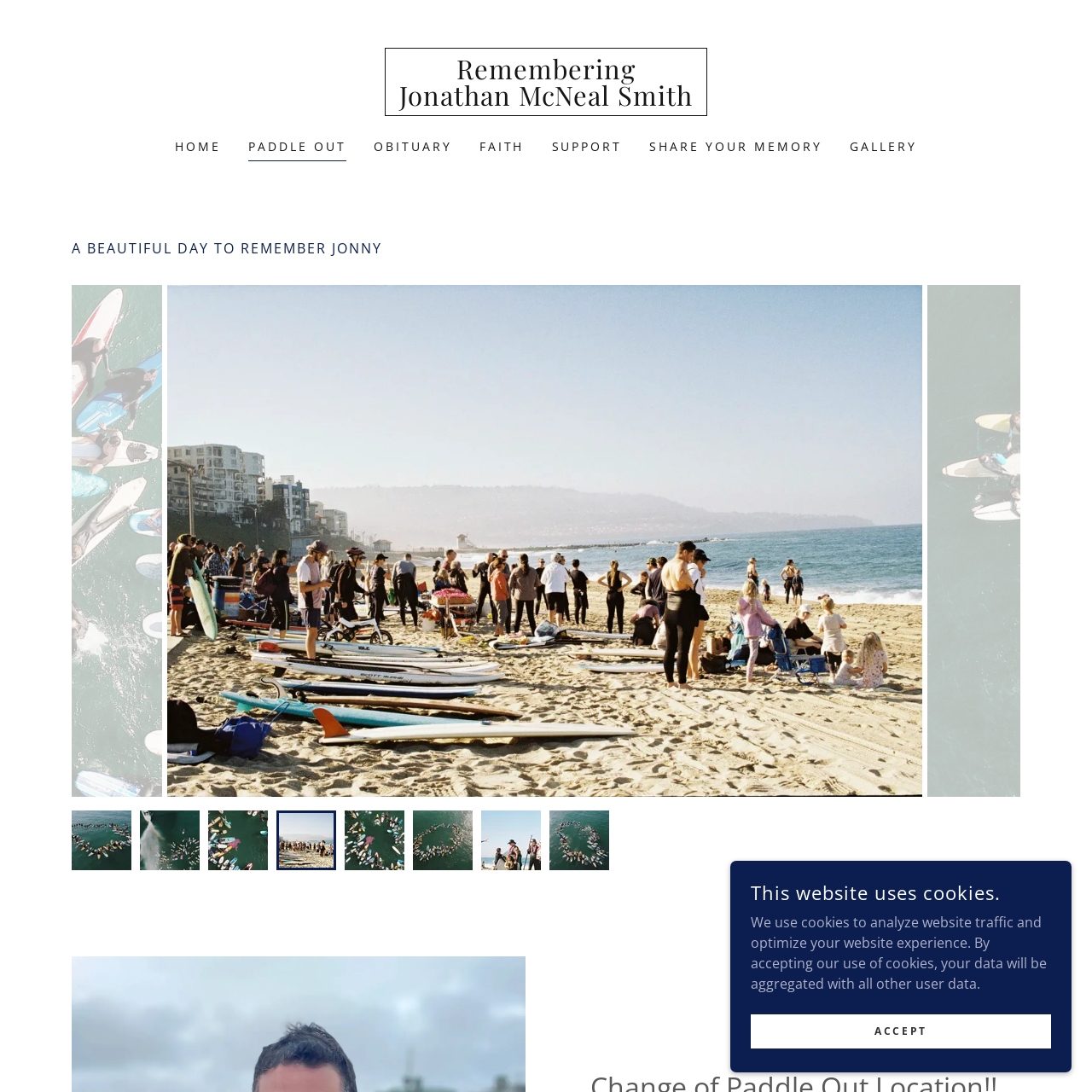What is the title of the memorial page?
Examine the area marked by the red bounding box and respond with a one-word or short phrase answer.

Remembering Jonathan McNeal Smith